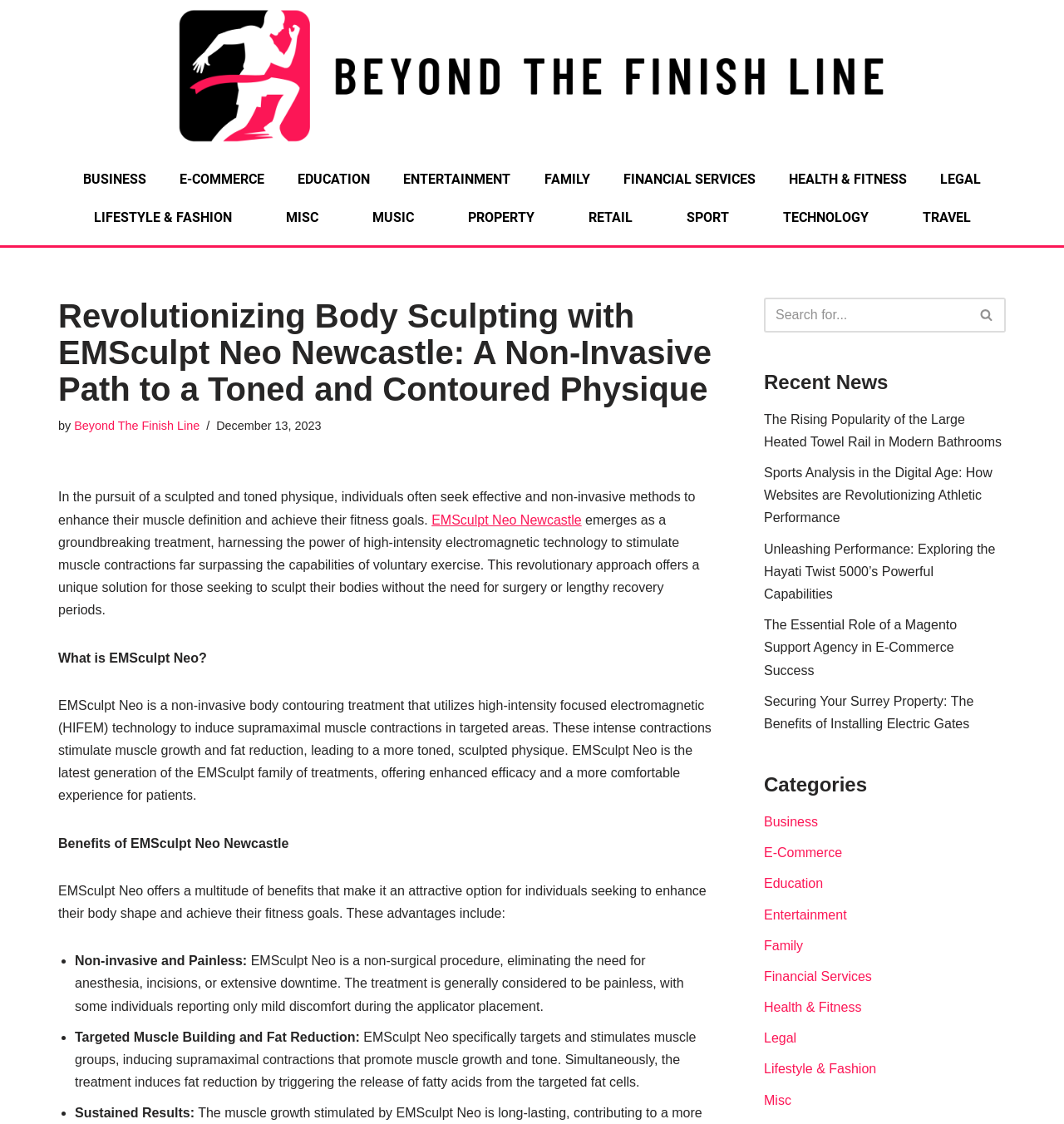Generate a comprehensive description of the webpage content.

This webpage is focused on EMSculpt Neo Newcastle, a non-invasive body contouring treatment. At the top, there is a navigation menu with various categories such as BUSINESS, E-COMMERCE, EDUCATION, and more. Below the navigation menu, there is a heading that reads "Revolutionizing Body Sculpting with EMSculpt Neo Newcastle: A Non-Invasive Path to a Toned and Contoured Physique" followed by a subheading "by Beyond The Finish Line" and a timestamp "December 13, 2023".

The main content of the webpage is divided into sections. The first section introduces EMSculpt Neo Newcastle as a groundbreaking treatment that harnesses the power of high-intensity electromagnetic technology to stimulate muscle contractions. This section also includes a link to "EMSculpt Neo Newcastle" and a brief description of the treatment.

The next section is titled "What is EMSculpt Neo?" and provides a detailed explanation of the treatment, including its benefits and how it works. This section is followed by another section titled "Benefits of EMSculpt Neo Newcastle", which lists the advantages of the treatment, including its non-invasive and painless nature, targeted muscle building and fat reduction, and sustained results.

On the right side of the webpage, there is a search bar with a search button and a magnifying glass icon. Below the search bar, there is a section titled "Recent News" that lists several news articles with links to their respective pages. These articles cover various topics such as sports analysis, e-commerce, and property security.

Further down the webpage, there is a section titled "Categories" that lists various categories such as BUSINESS, E-COMMERCE, EDUCATION, and more, with links to their respective pages.